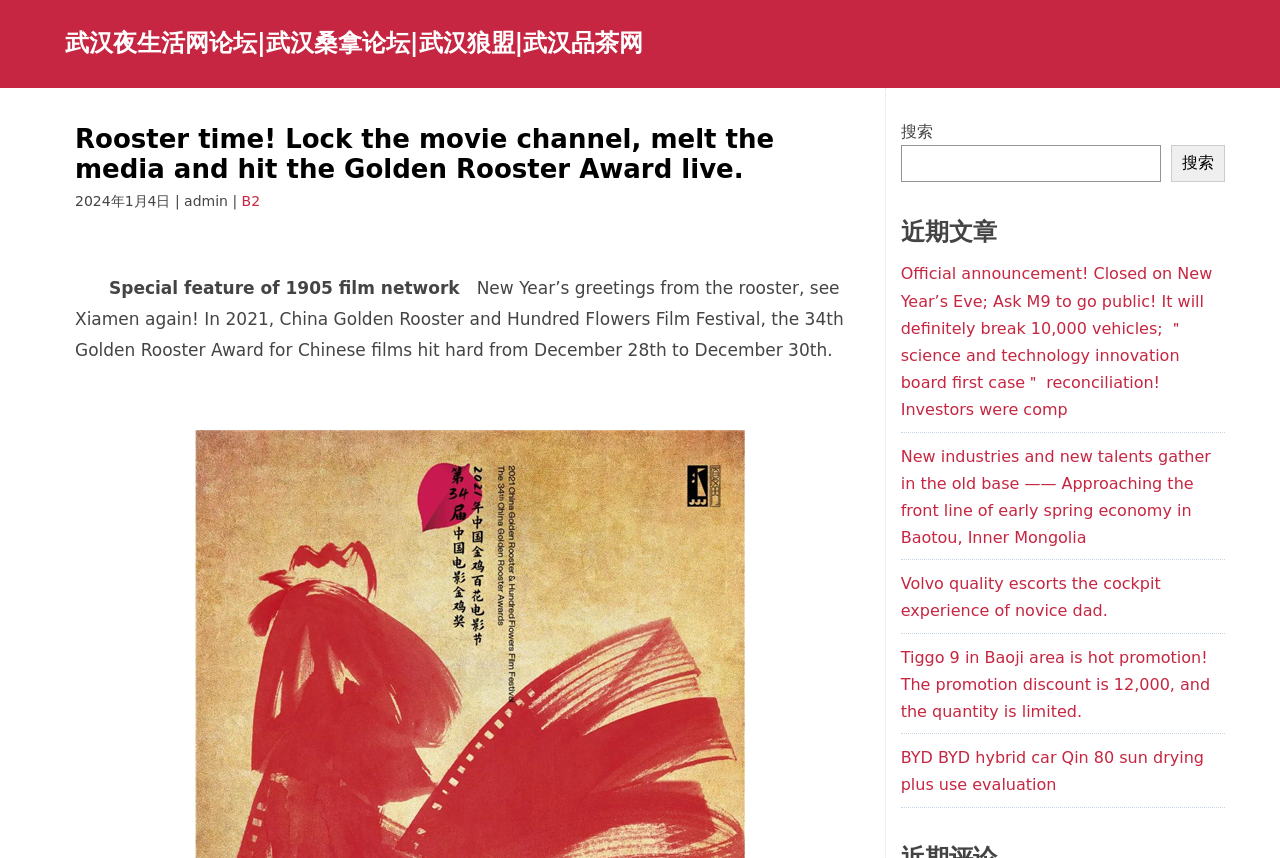Highlight the bounding box coordinates of the element that should be clicked to carry out the following instruction: "Search for something". The coordinates must be given as four float numbers ranging from 0 to 1, i.e., [left, top, right, bottom].

[0.704, 0.169, 0.907, 0.212]